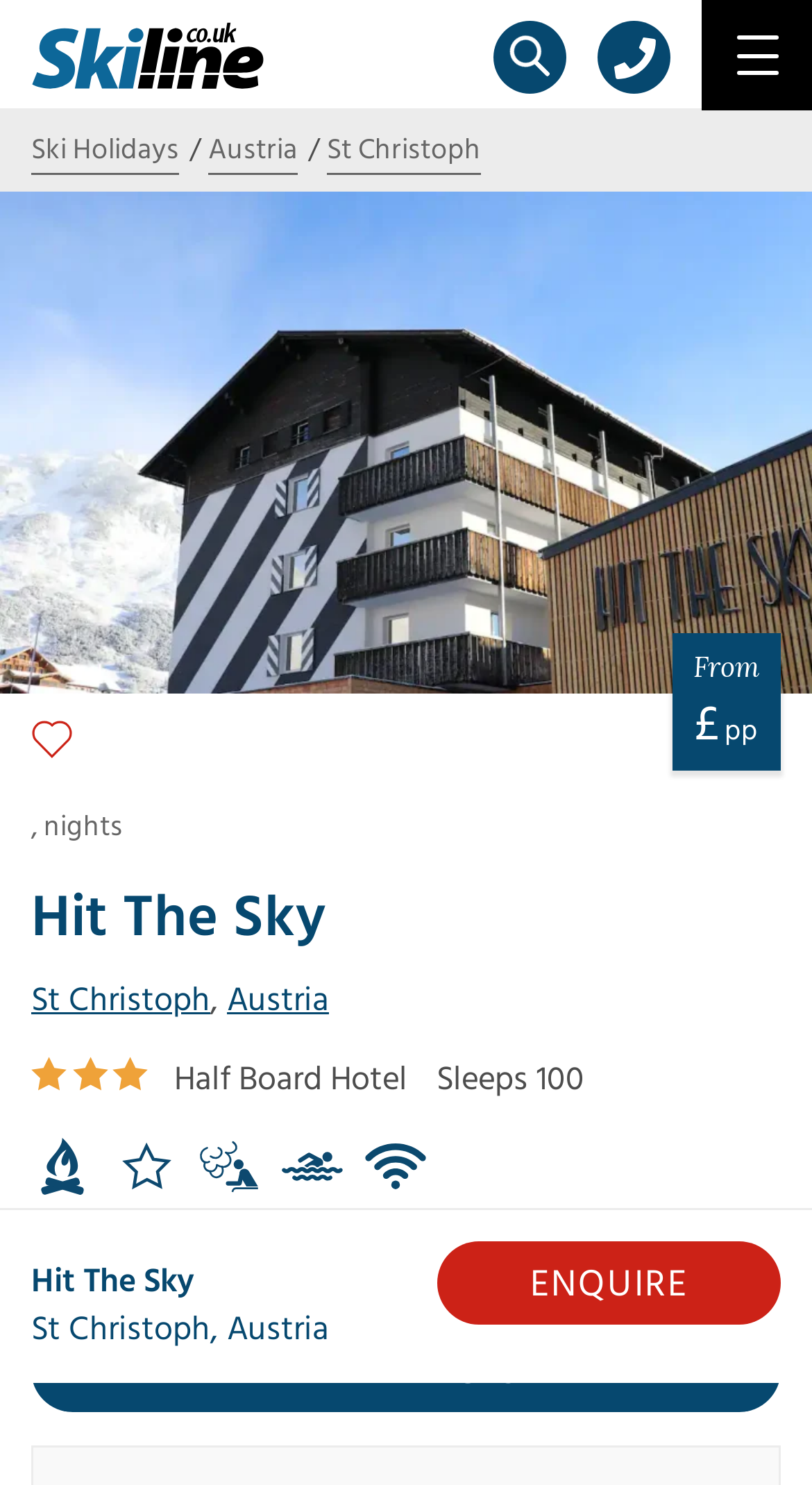Please specify the bounding box coordinates of the clickable section necessary to execute the following command: "Explore Ski Holidays".

[0.038, 0.085, 0.221, 0.118]